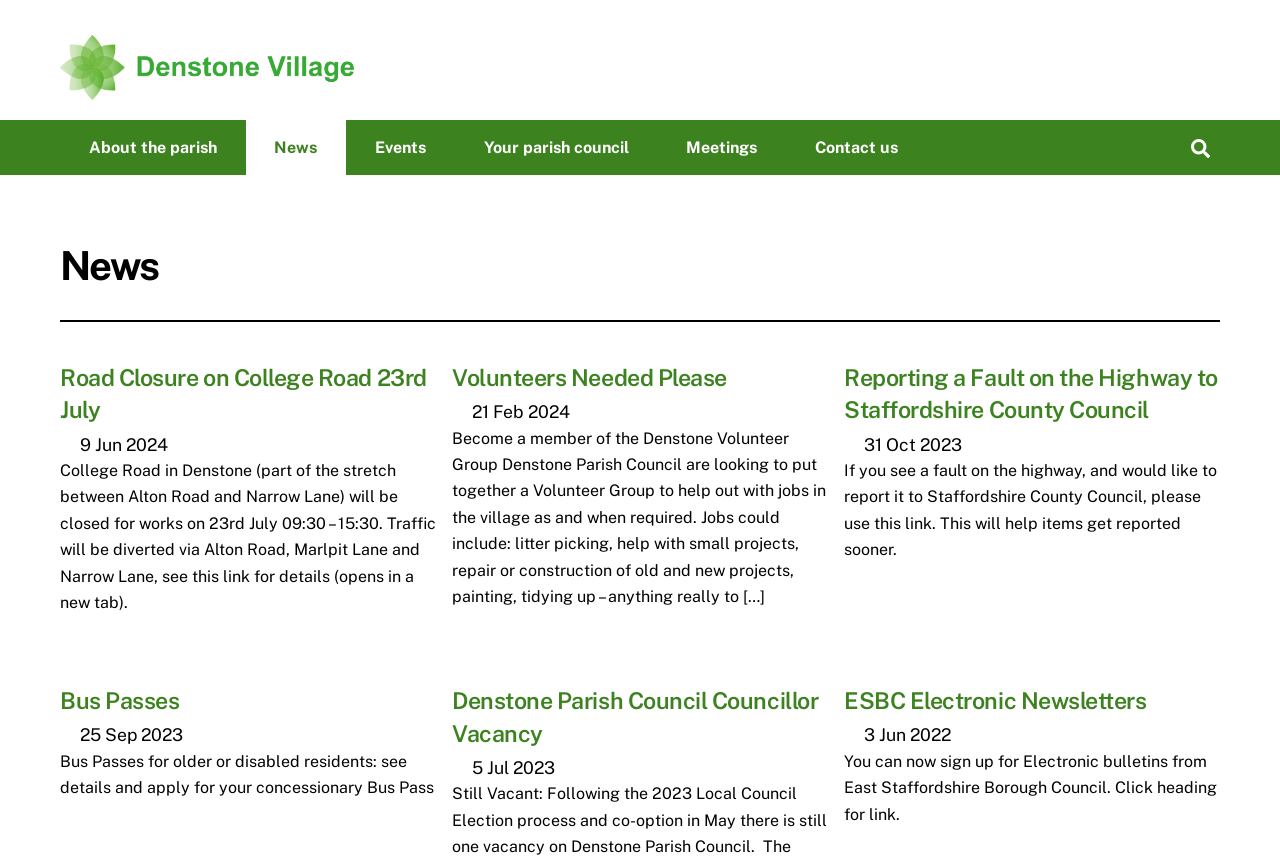Carefully examine the image and provide an in-depth answer to the question: What is the purpose of the Volunteer Group?

The purpose of the Volunteer Group can be found in the article 'Volunteers Needed Please', where it is mentioned that the group will help out with jobs in the village, including litter picking, small projects, repair or construction of old and new projects, painting, and tidying up.